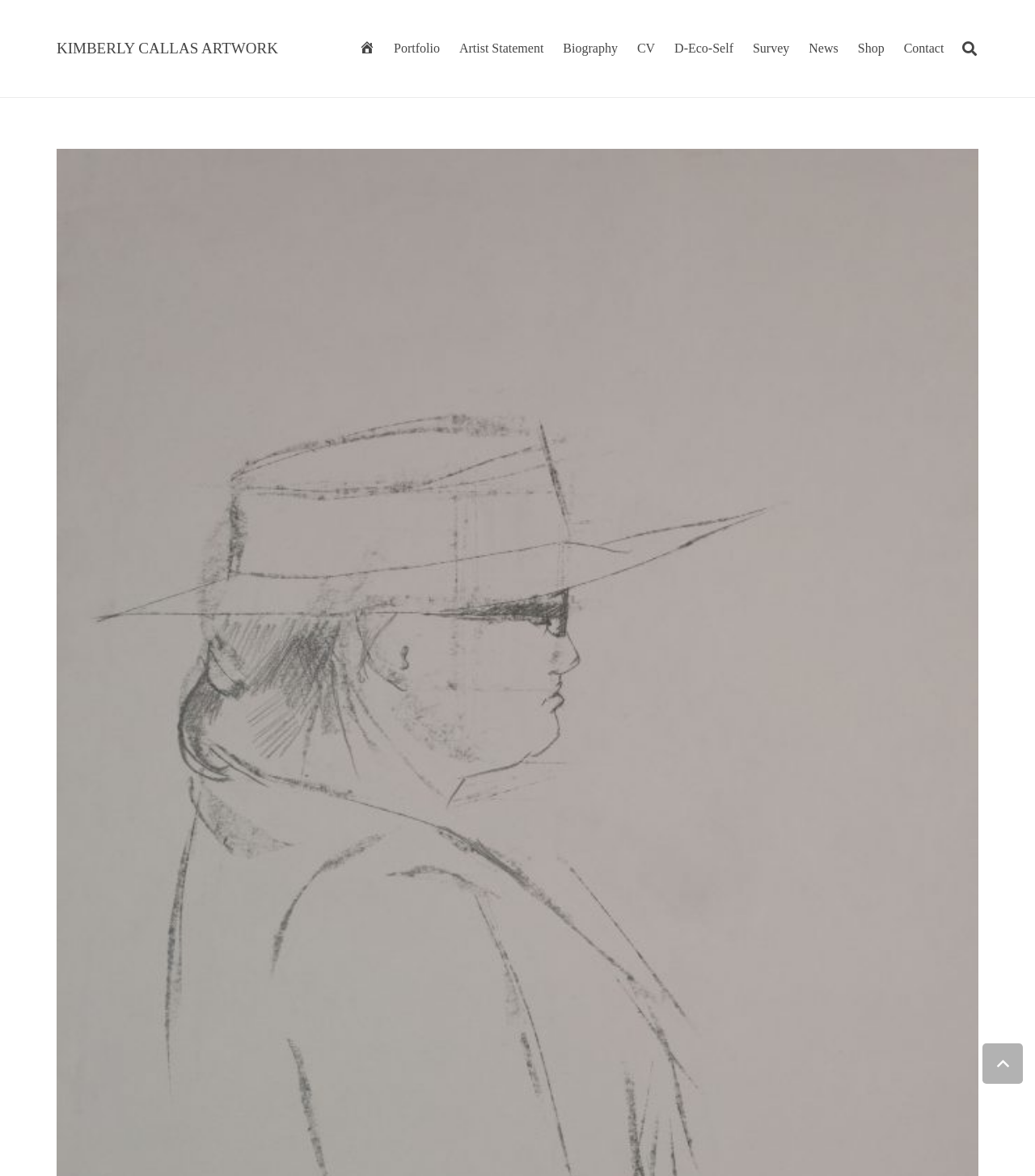Determine the bounding box of the UI element mentioned here: "ac". The coordinates must be in the format [left, top, right, bottom] with values ranging from 0 to 1.

None